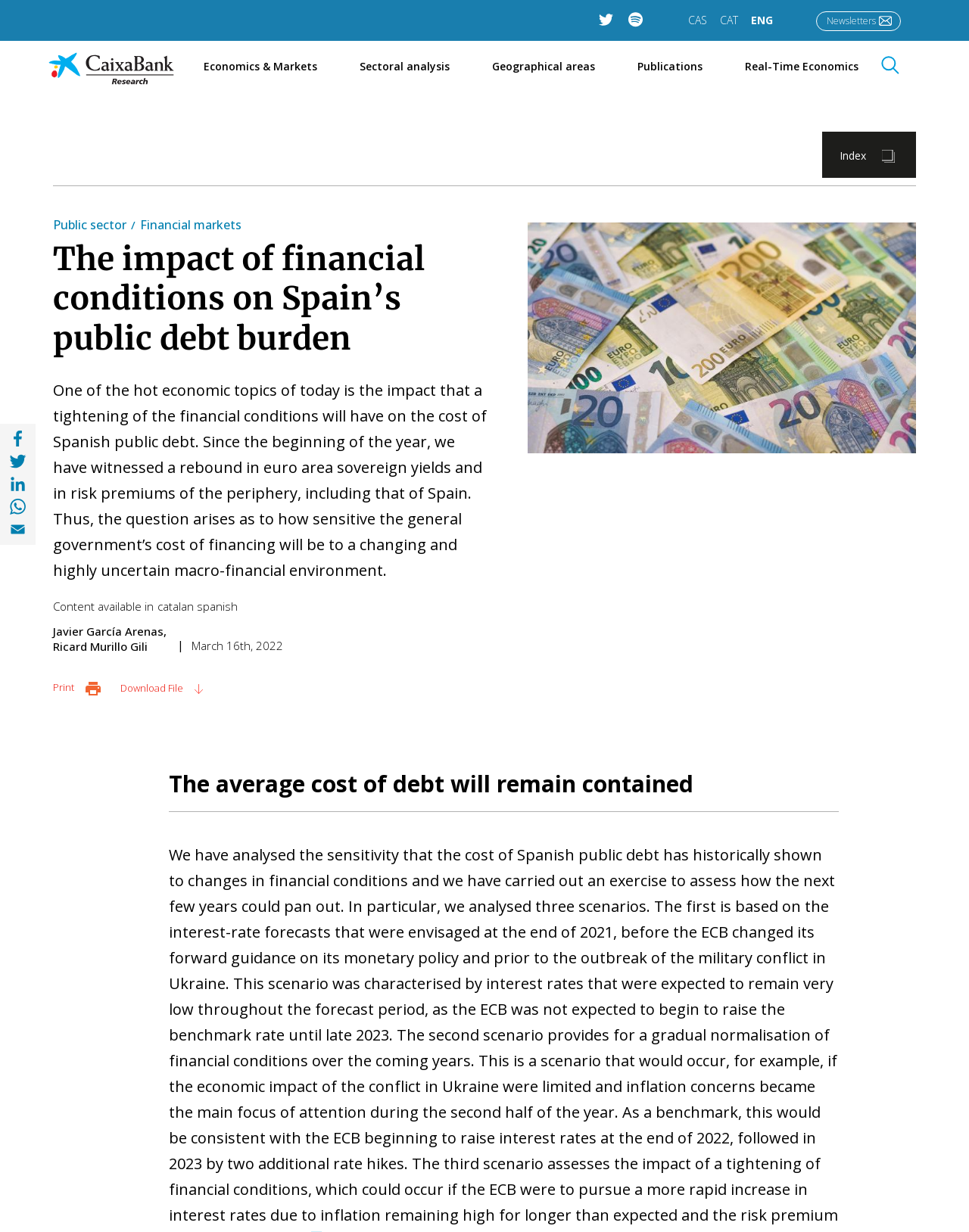Please identify the bounding box coordinates of the element that needs to be clicked to perform the following instruction: "Click on the 'Economics & Markets' link".

[0.21, 0.048, 0.327, 0.077]